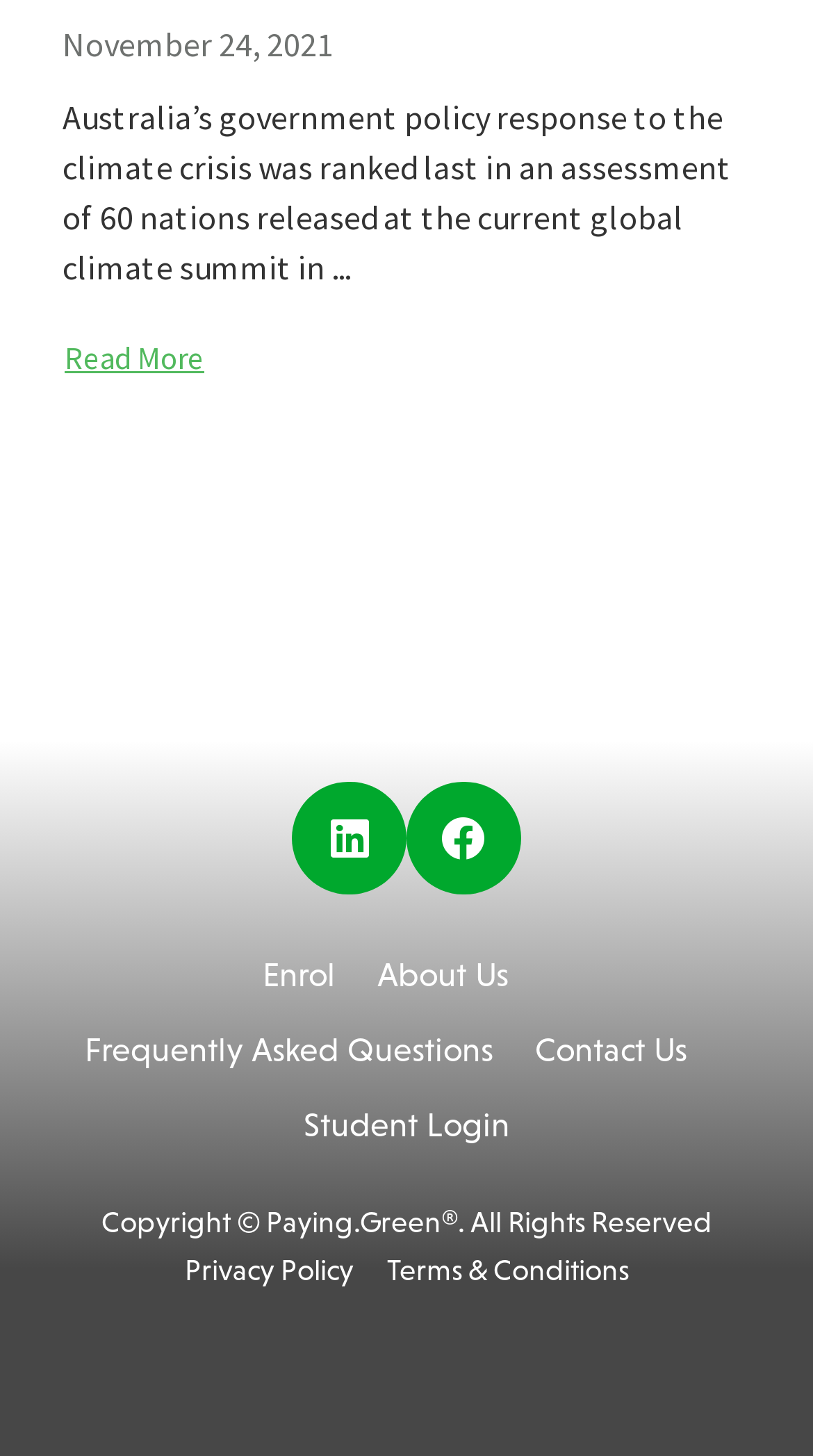Answer succinctly with a single word or phrase:
What is the text of the first paragraph on the webpage?

Australia’s government policy response to the climate crisis was ranked last in an assessment of 60 nations released at the current global climate summit in…